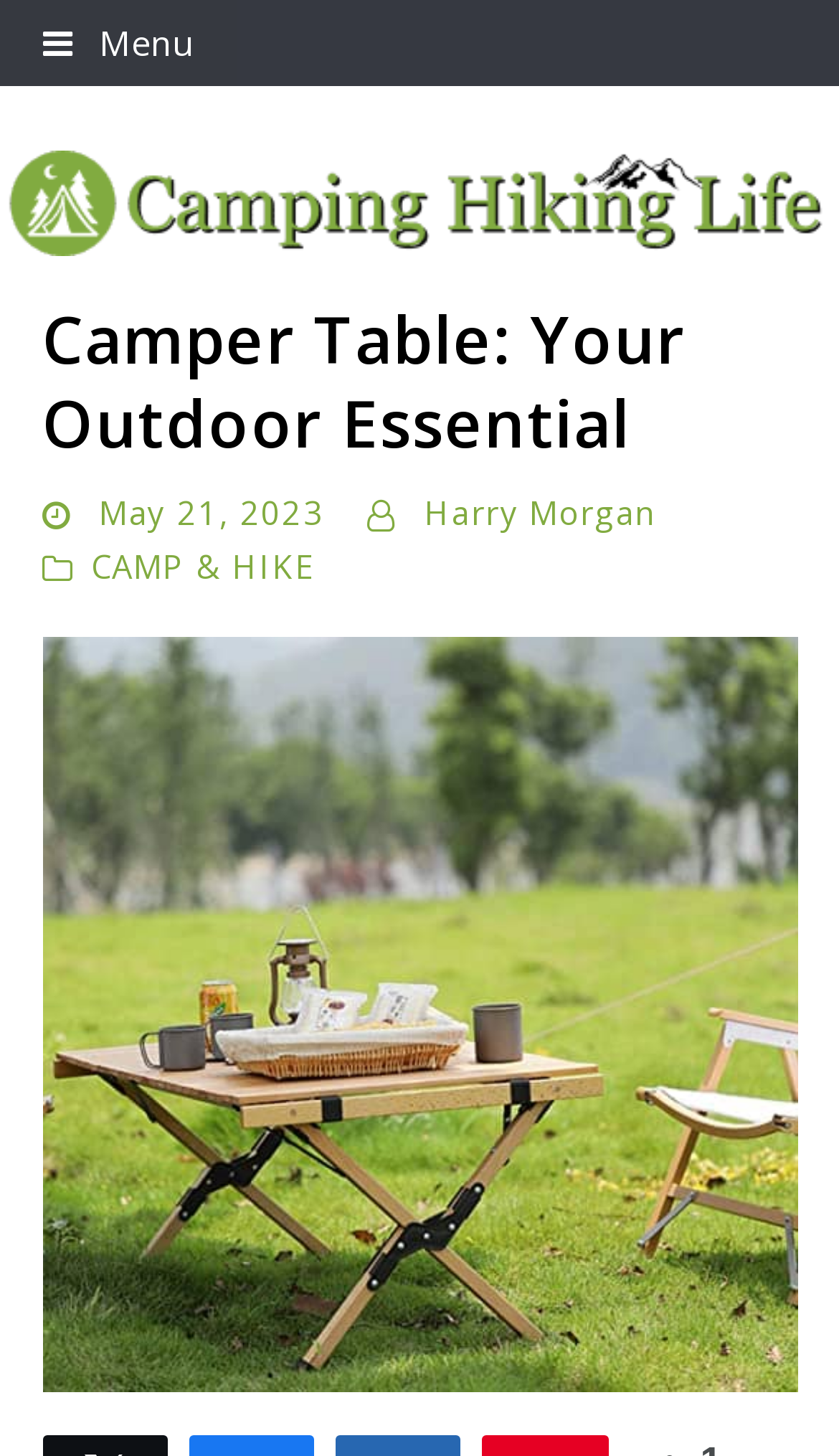Given the description of a UI element: "parent_node: Camping Hiking Life", identify the bounding box coordinates of the matching element in the webpage screenshot.

[0.0, 0.059, 1.0, 0.186]